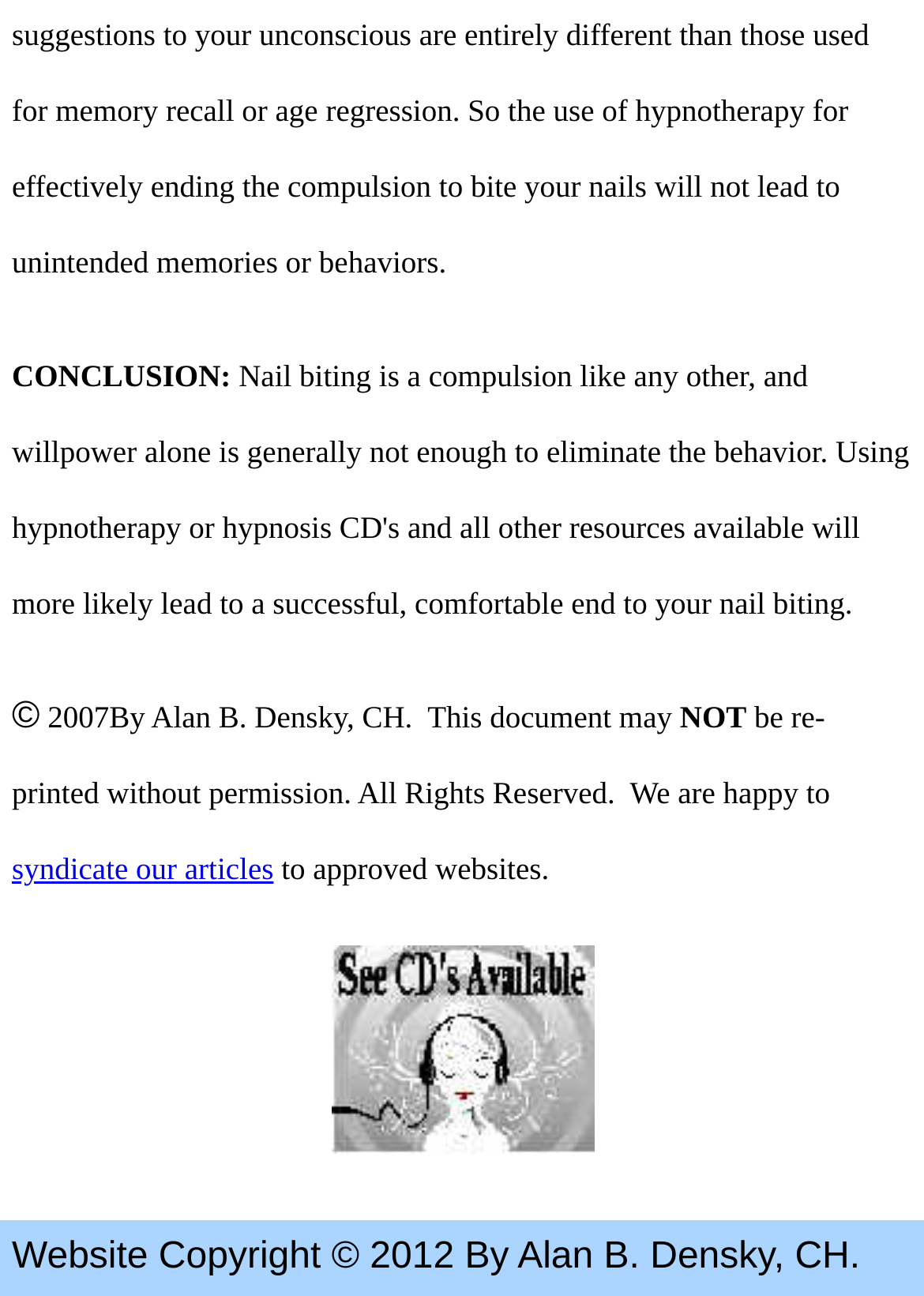Show the bounding box coordinates for the HTML element described as: "alt="hypnosis cds"".

[0.358, 0.867, 0.642, 0.898]